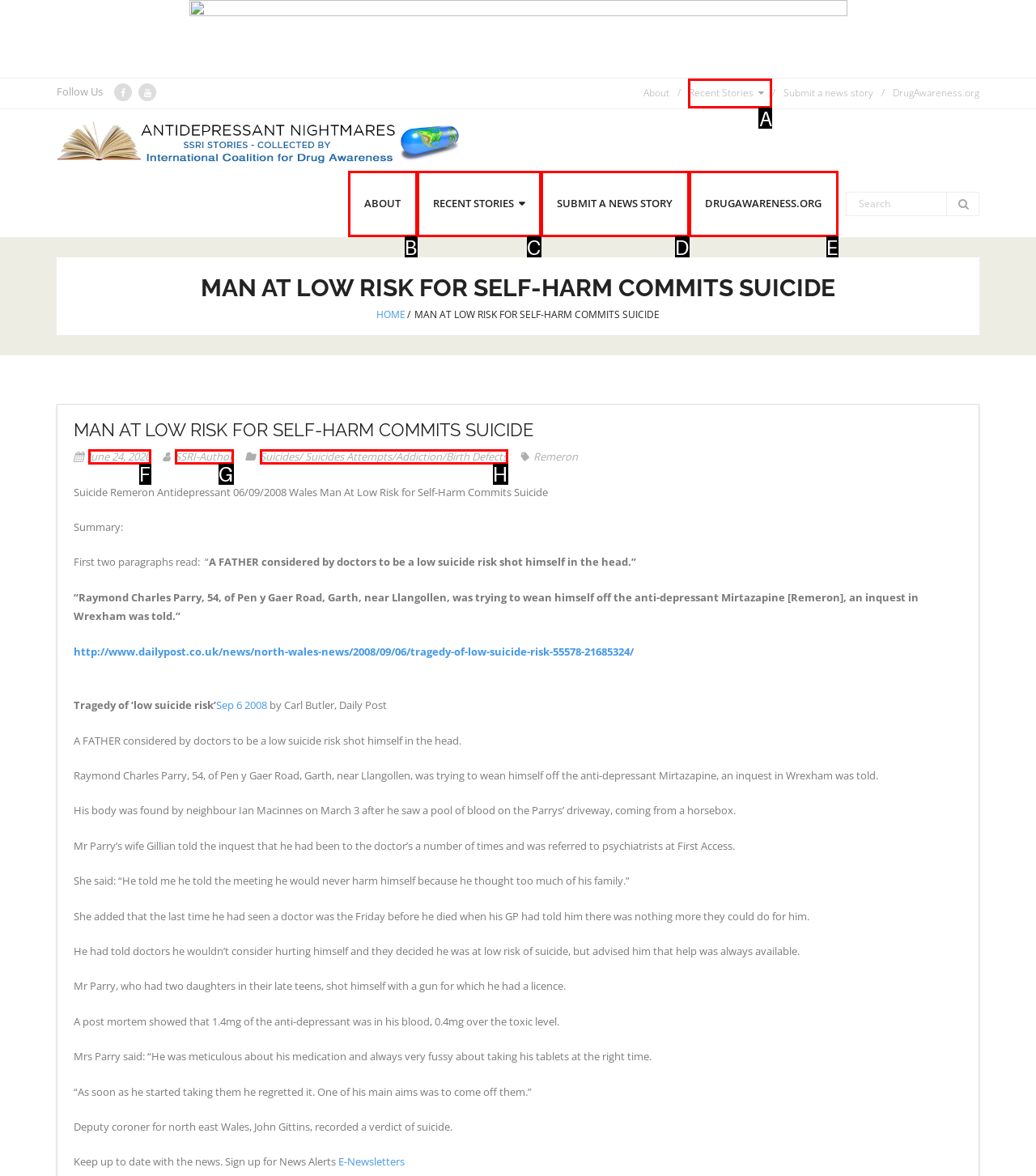Identify which HTML element aligns with the description: Silicone for art crafts
Answer using the letter of the correct choice from the options available.

None